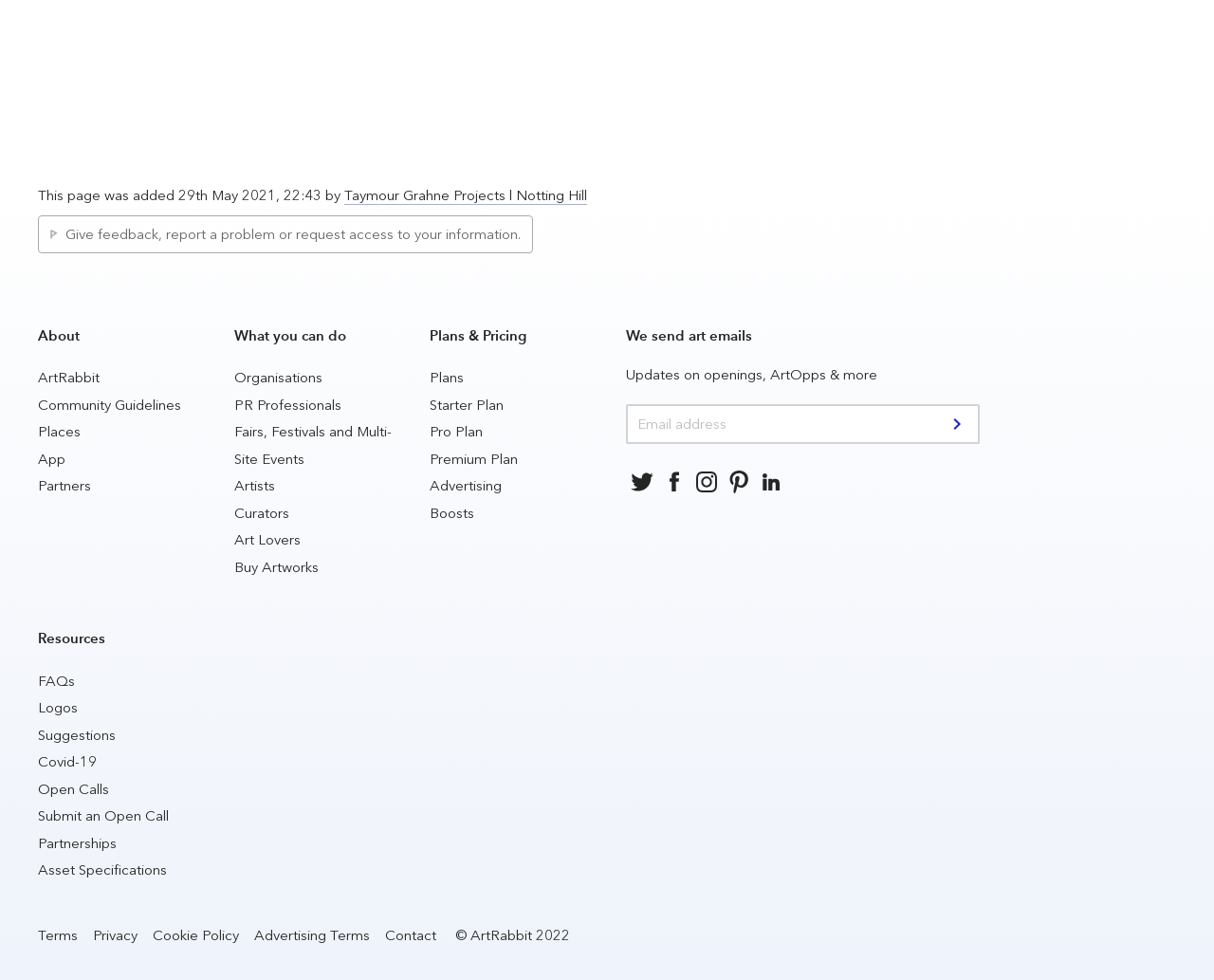Find the bounding box coordinates of the element to click in order to complete the given instruction: "Search for products."

None